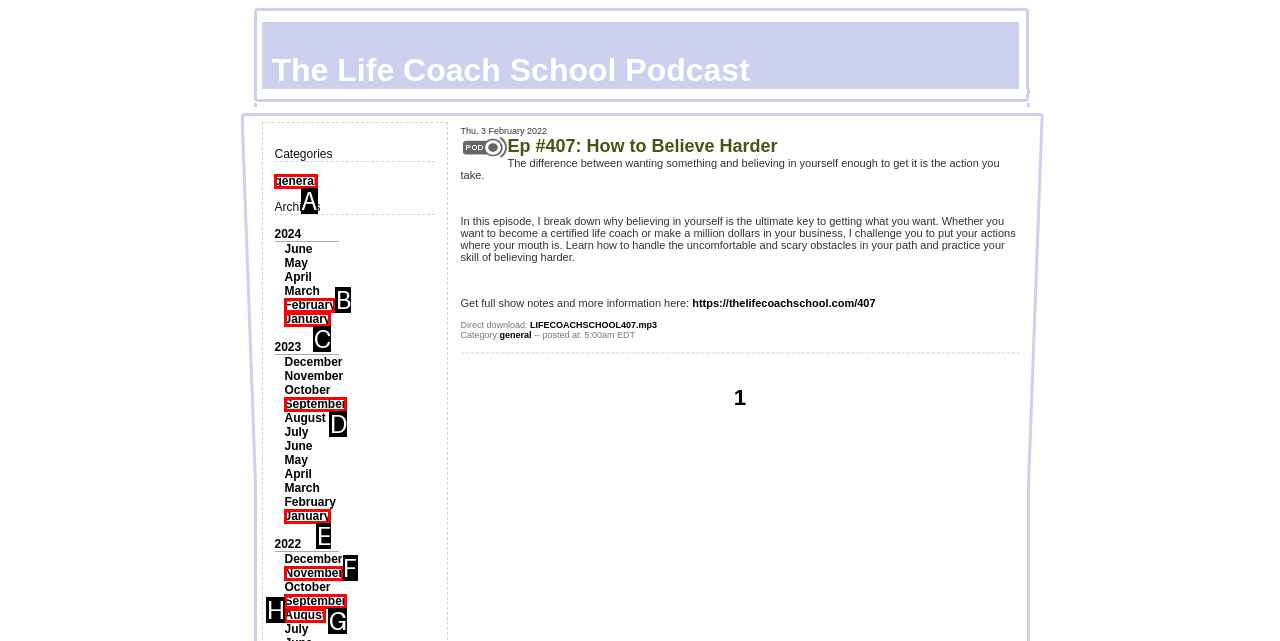Based on the provided element description: January, identify the best matching HTML element. Respond with the corresponding letter from the options shown.

E